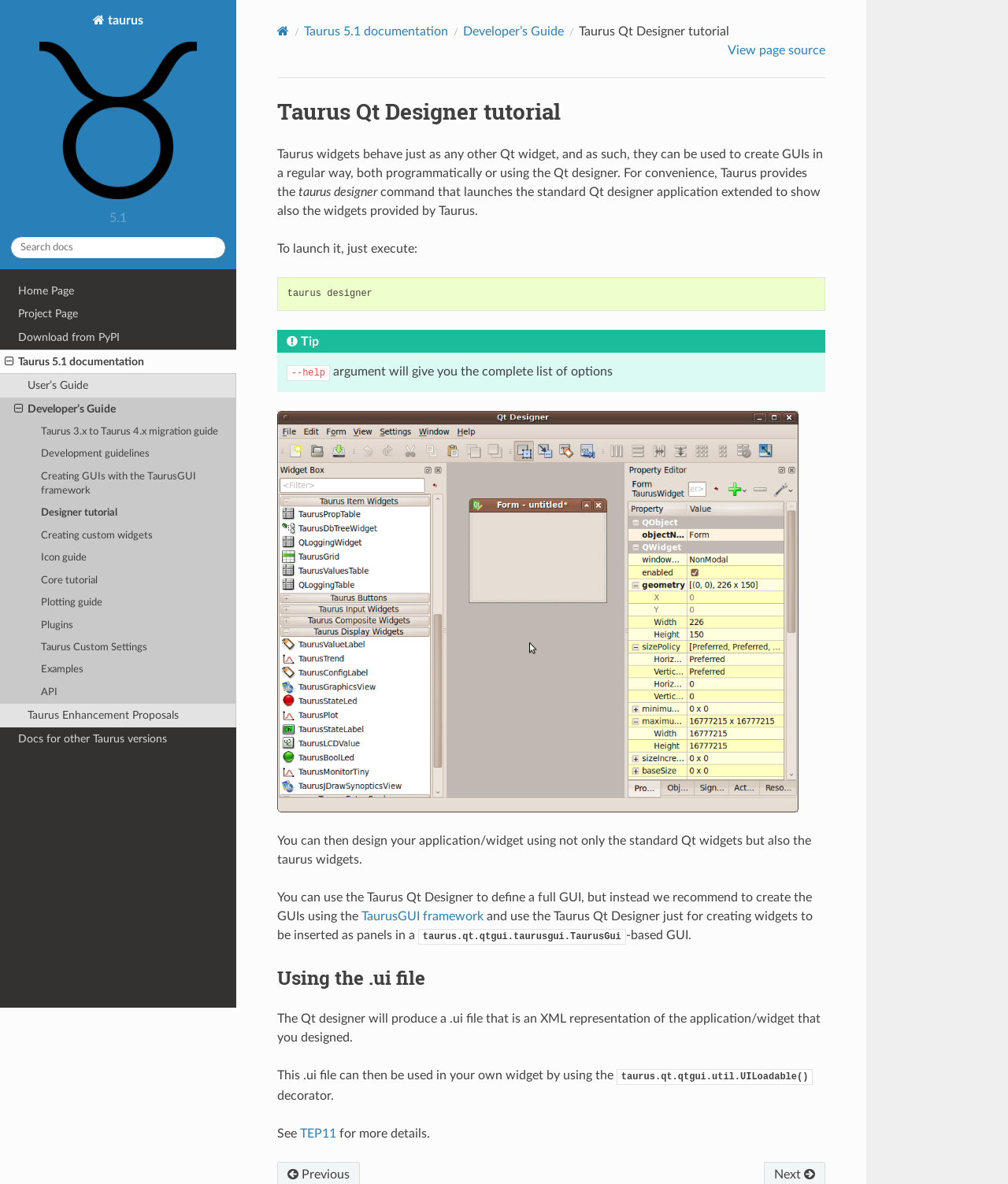Identify the bounding box coordinates of the clickable region to carry out the given instruction: "Learn about TaurusGUI framework".

[0.358, 0.769, 0.48, 0.78]